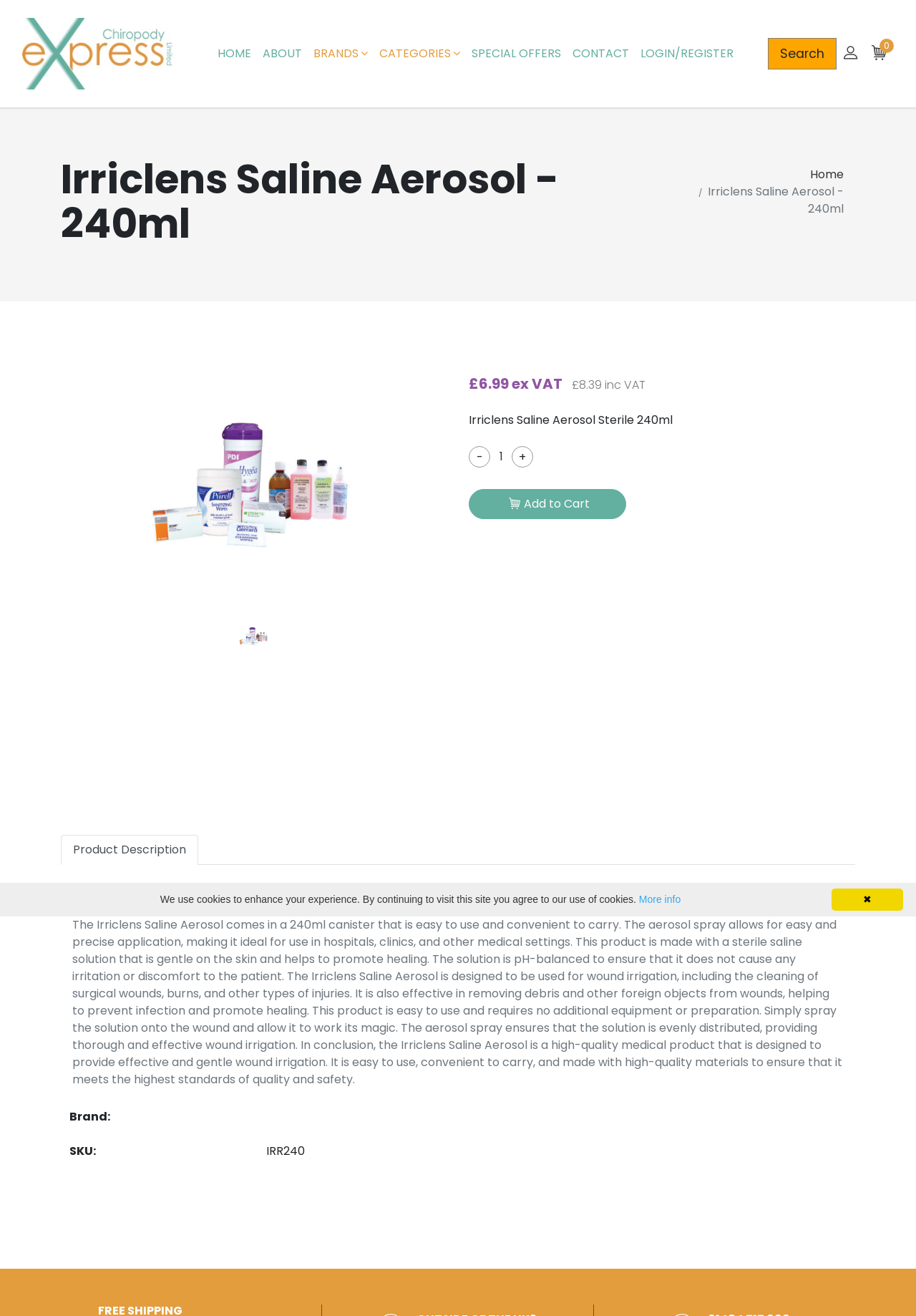What is the size of the Irriclens Saline Aerosol canister?
Please respond to the question thoroughly and include all relevant details.

I found the size of the Irriclens Saline Aerosol canister by looking at the product title 'Irriclens Saline Aerosol - 240ml' and also by reading the product description which mentions that it comes in a 240ml canister.